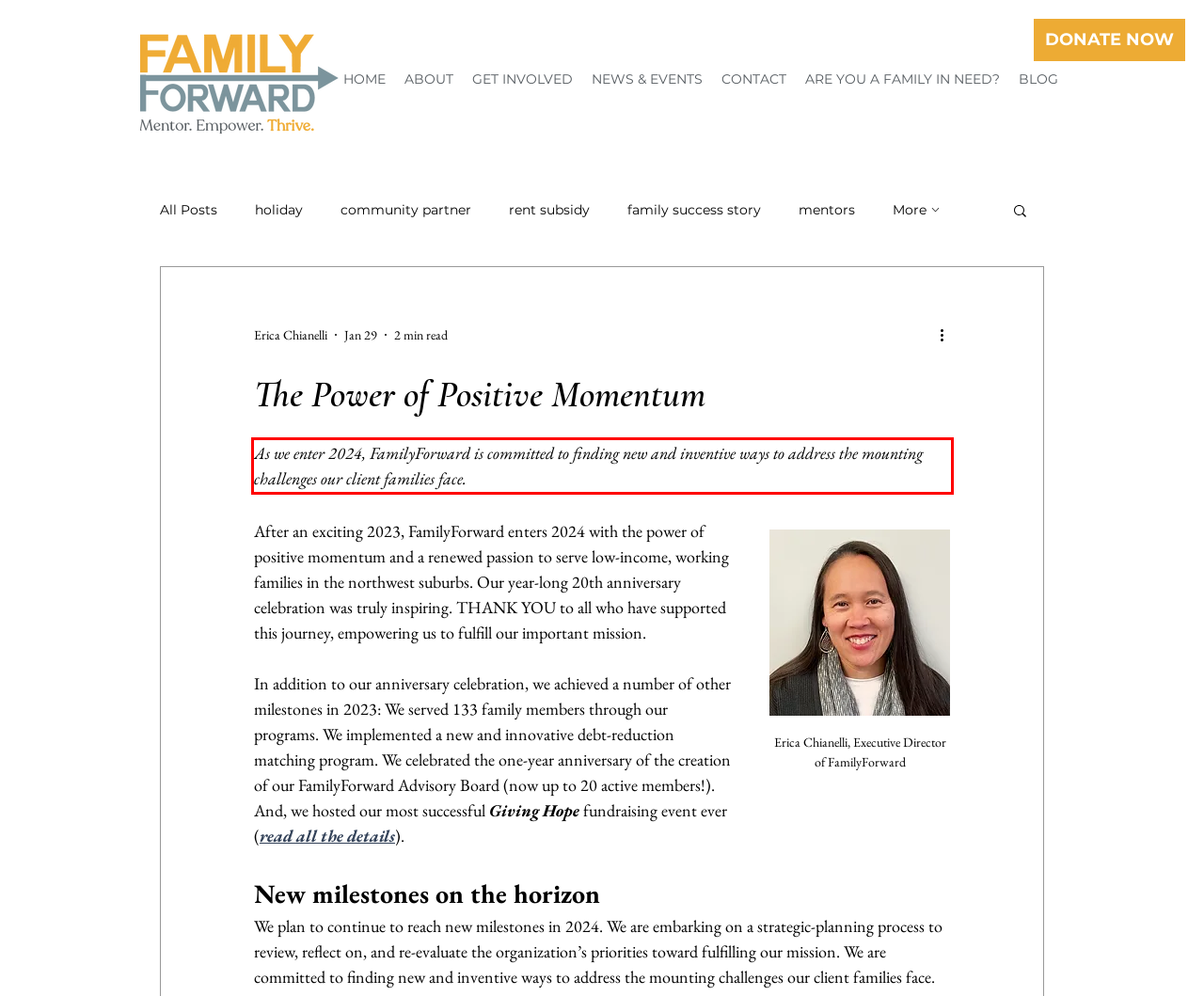You have a screenshot of a webpage with a red bounding box. Use OCR to generate the text contained within this red rectangle.

As we enter 2024, FamilyForward is committed to finding new and inventive ways to address the mounting challenges our client families face.